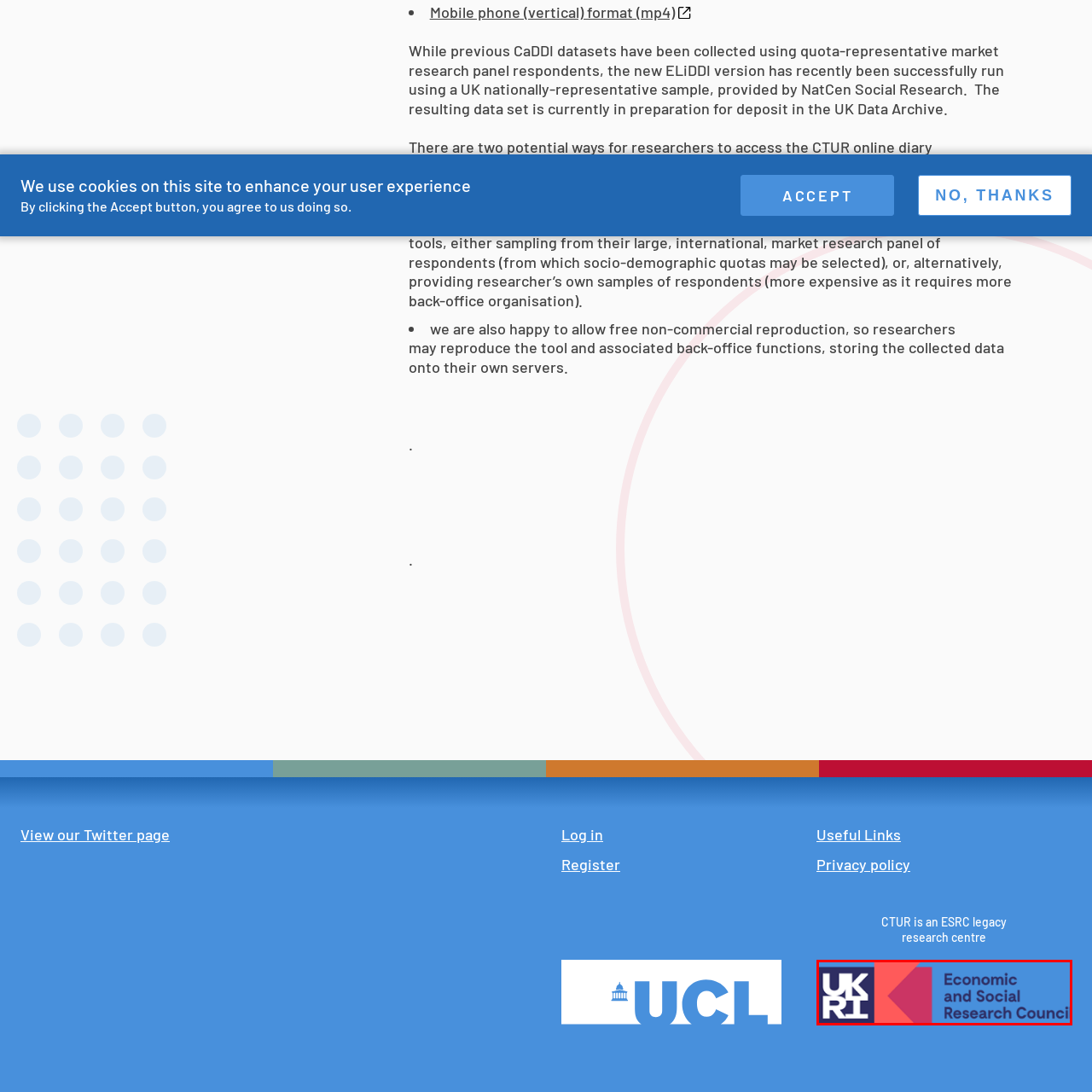Give an in-depth explanation of the image captured within the red boundary.

The image features the logo of the Economic and Social Research Council (ESRC), which is integral to the UK's research landscape. It prominently displays the letters "UKRI" in a bold, stylized format accompanied by vibrant colors. The logo signifies the ESRC's commitment to supporting social science research, demonstrating their role in funding projects that contribute to societal understanding and advancement. The design incorporates geometric shapes, including a triangle, representing innovation and progress in research methodology. This logo is often associated with various initiatives aimed at enhancing user experiences in social research and data collection.